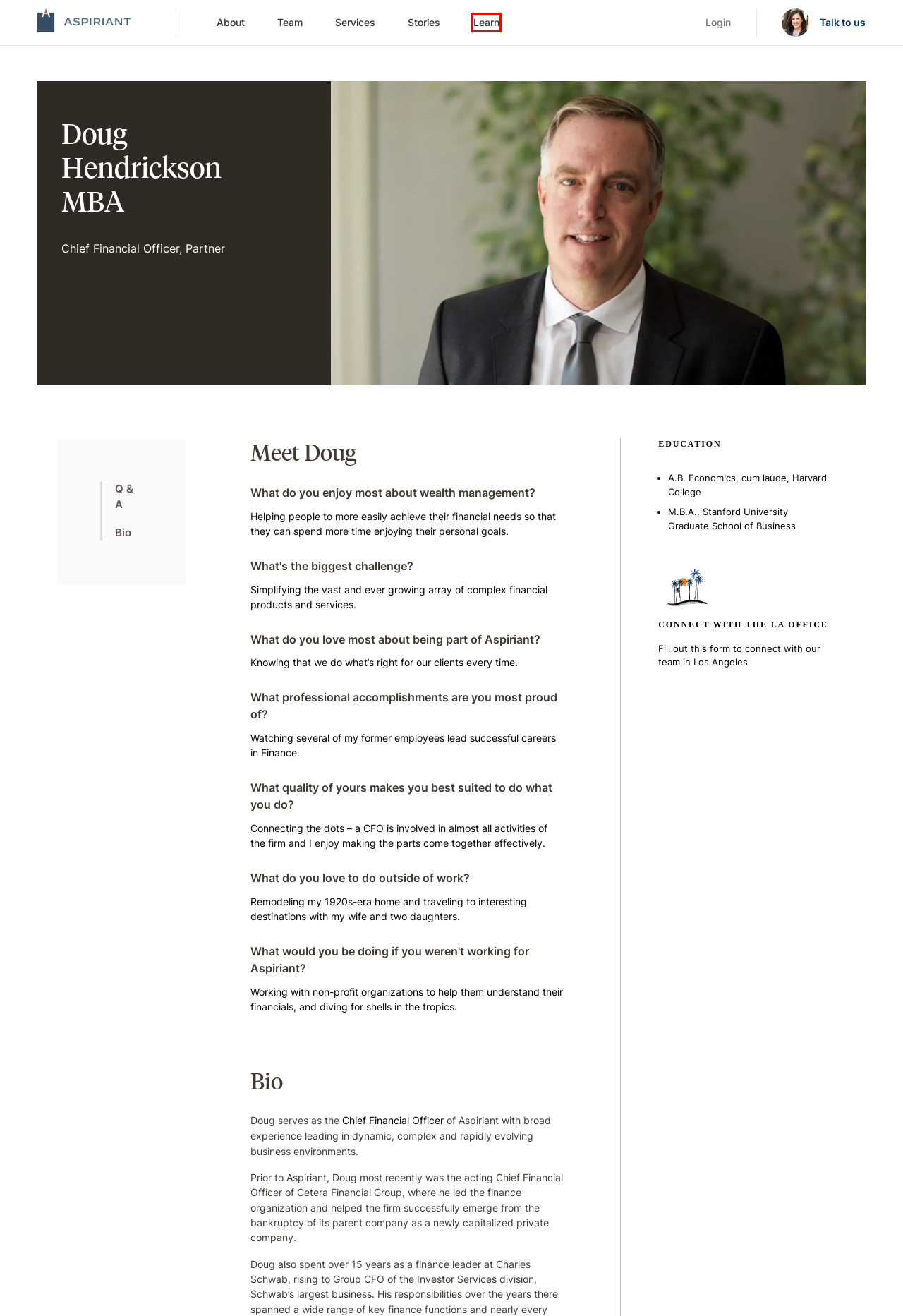You are given a screenshot of a webpage with a red rectangle bounding box. Choose the best webpage description that matches the new webpage after clicking the element in the bounding box. Here are the candidates:
A. Fathom Blog | Aspiriant Wealth Management
B. Client Stories | Aspiriant Wealth Management
C. Contact | Aspiriant Wealth Management
D. Company Overview | Aspiriant Wealth Management
E. Our People | Aspiriant Wealth Management
F. Navigating Equity Compensation | Aspiriant Wealth Management
G. Client Login | Aspiriant Wealth Management
H. Services | Total Wealth Management | Aspiriant Wealth Management

A